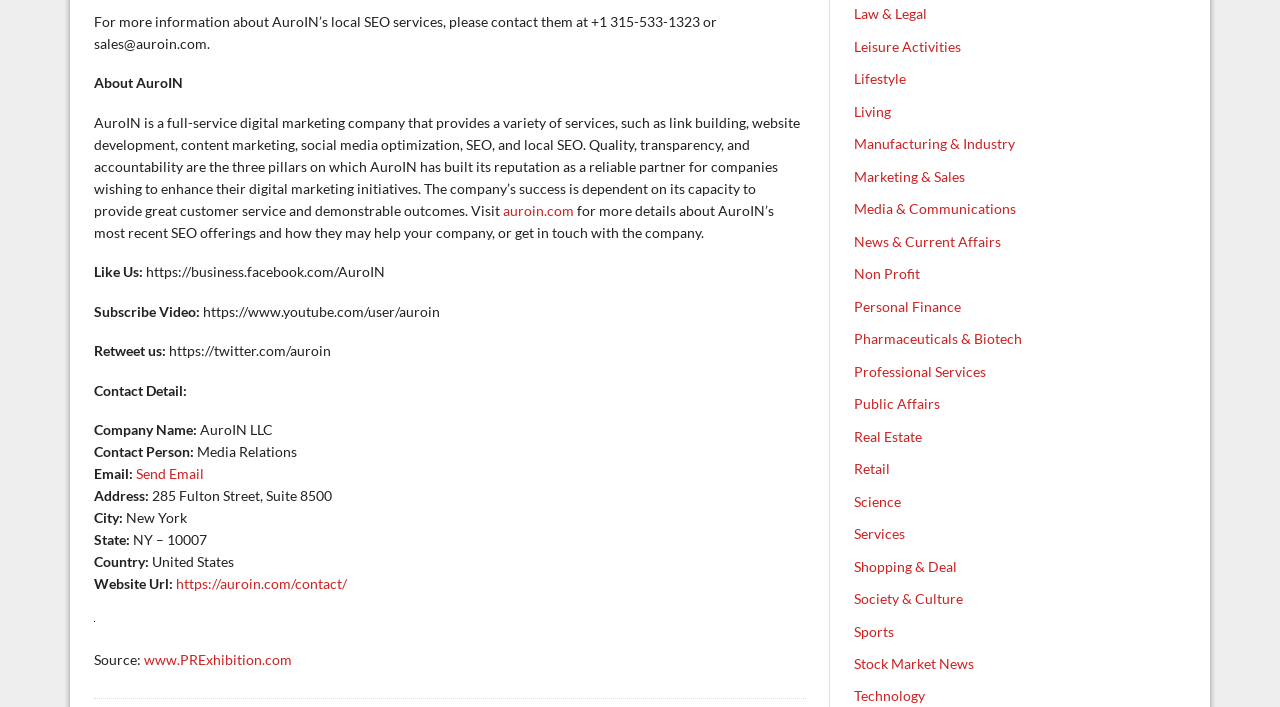Find the bounding box coordinates of the clickable region needed to perform the following instruction: "Contact AuroIN". The coordinates should be provided as four float numbers between 0 and 1, i.e., [left, top, right, bottom].

[0.106, 0.658, 0.16, 0.682]